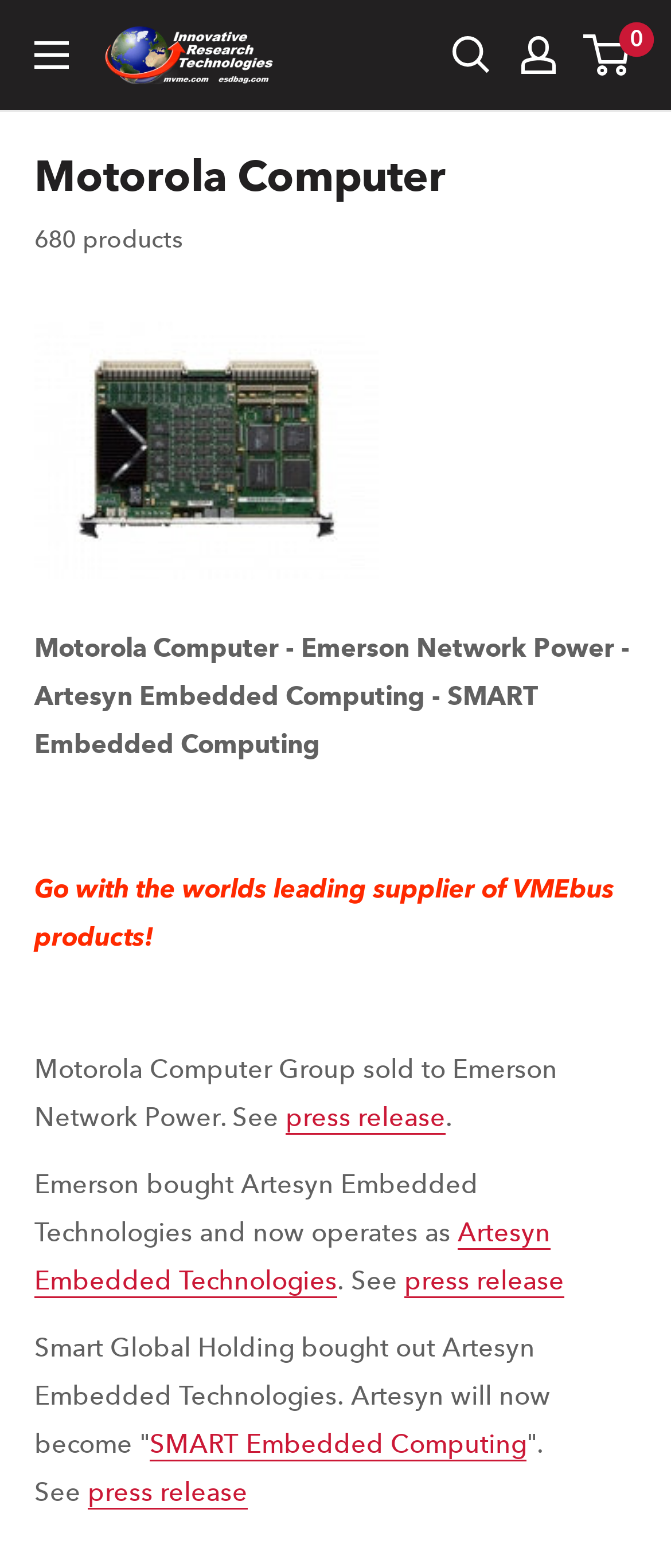Provide the bounding box coordinates of the HTML element described as: "Artesyn Embedded Technologies". The bounding box coordinates should be four float numbers between 0 and 1, i.e., [left, top, right, bottom].

[0.051, 0.776, 0.821, 0.827]